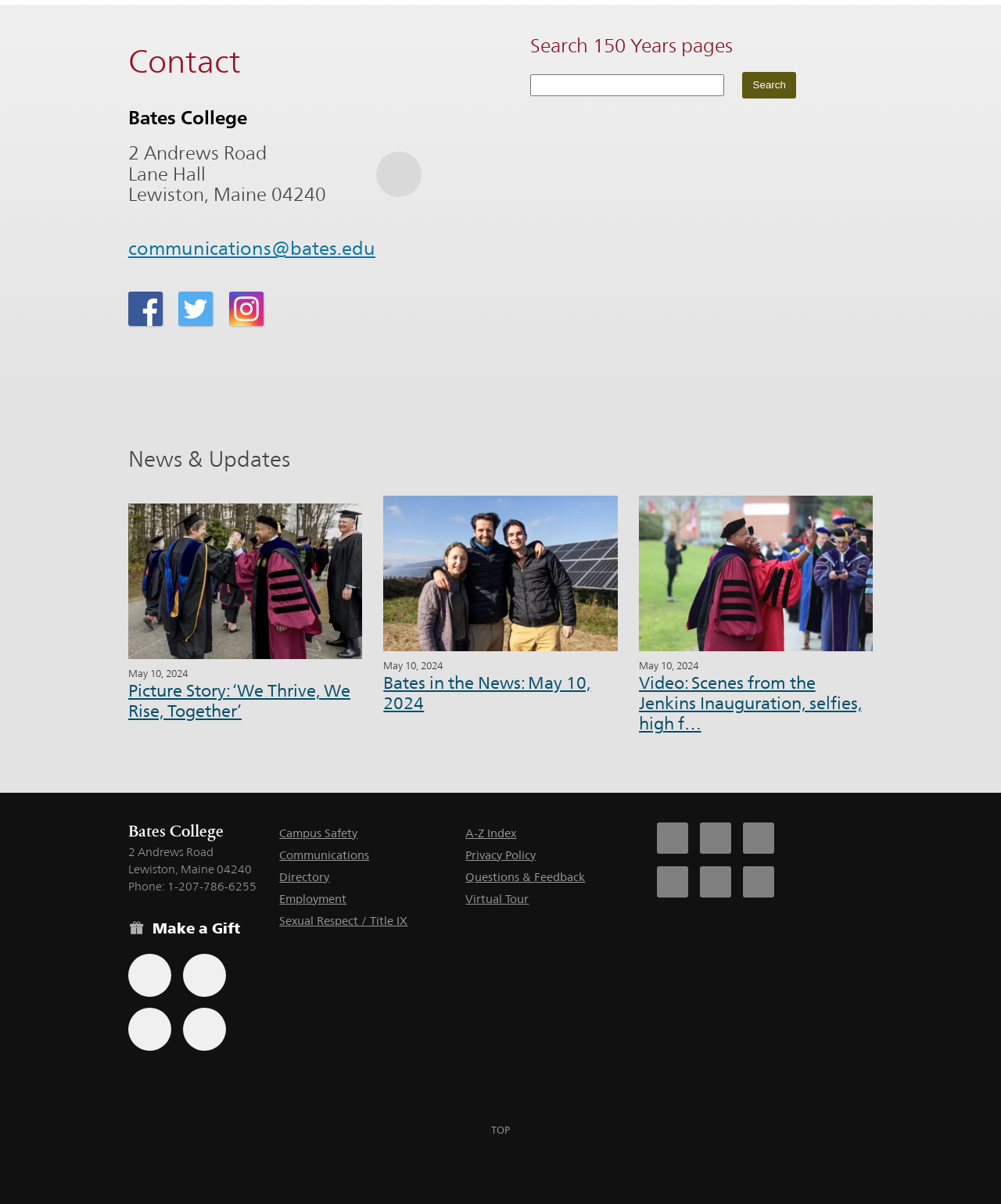Please give a short response to the question using one word or a phrase:
What is the name of the college?

Bates College